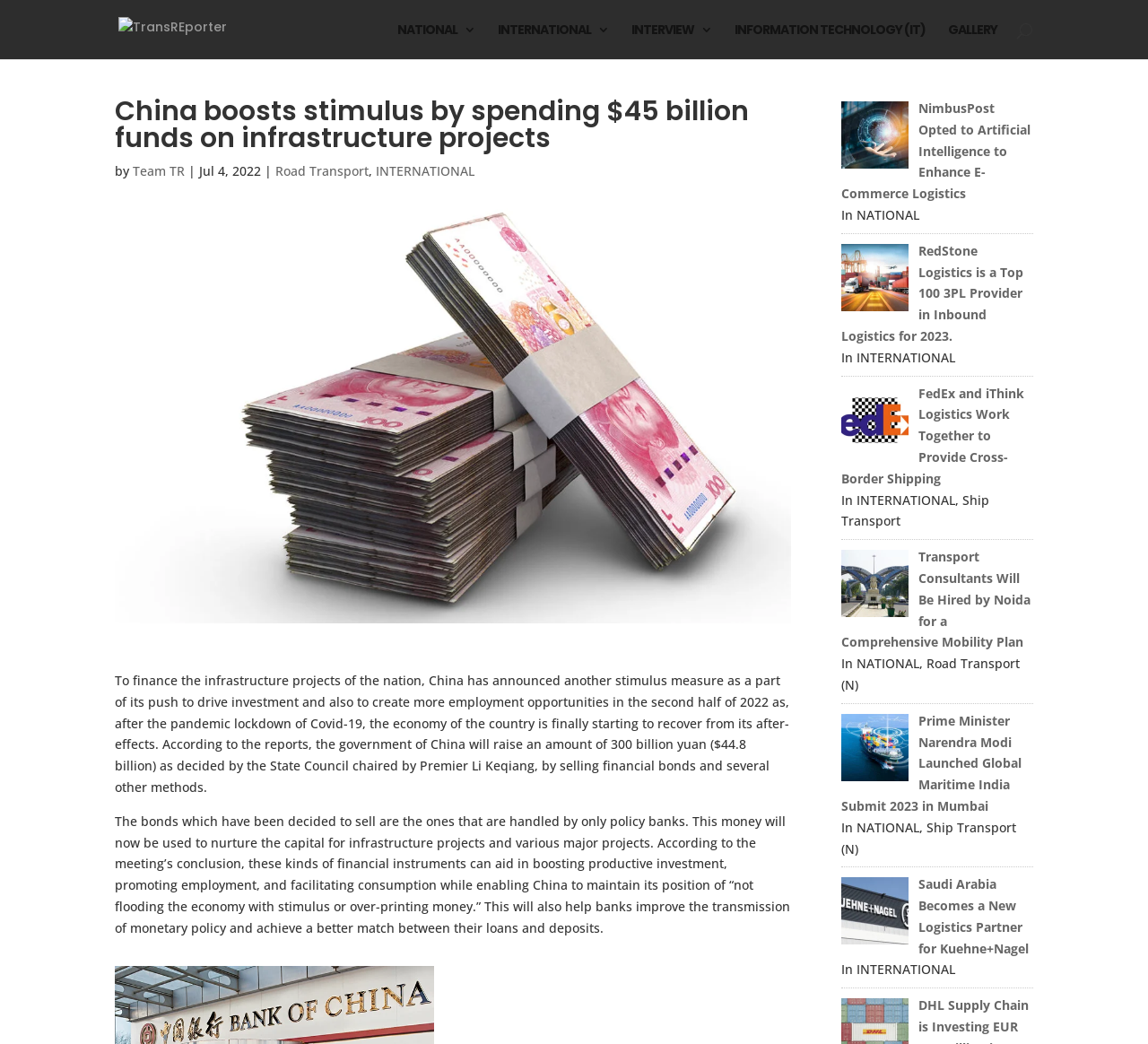Please pinpoint the bounding box coordinates for the region I should click to adhere to this instruction: "Search for something".

[0.1, 0.0, 0.9, 0.001]